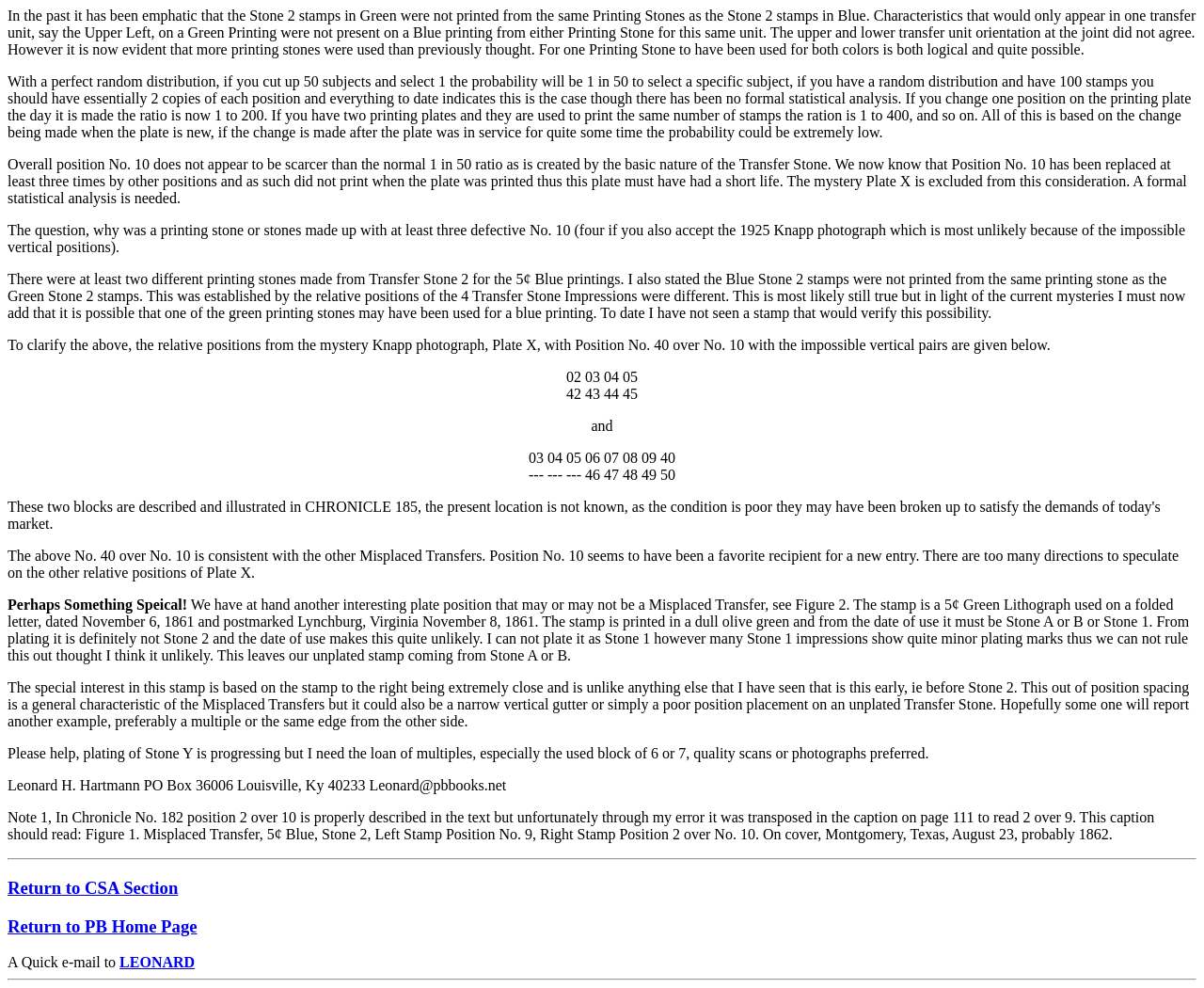Provide a brief response to the question using a single word or phrase: 
What is the author's request at the end of the webpage?

Loan of multiples